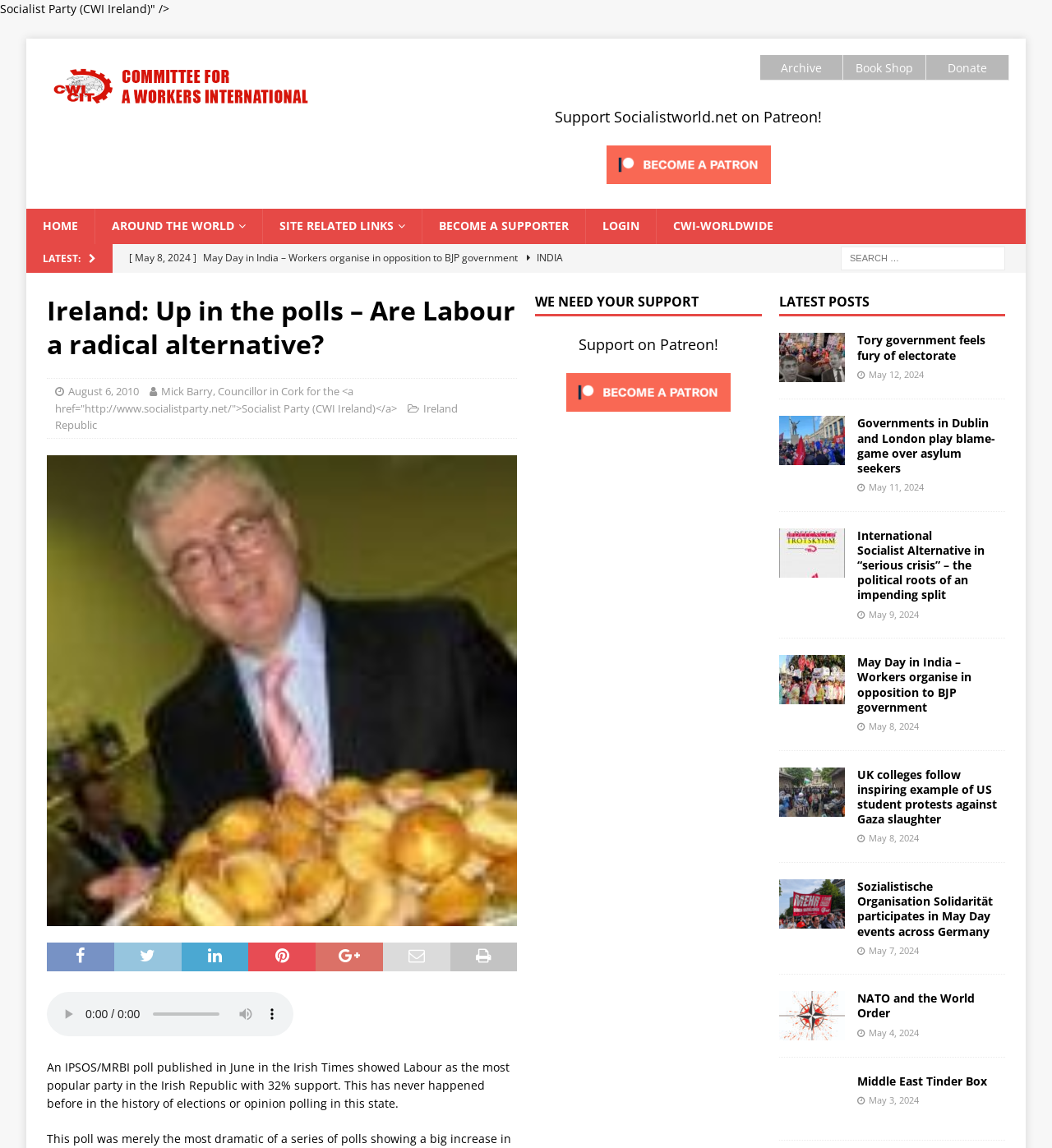What is the name of the party mentioned in the article?
Can you provide a detailed and comprehensive answer to the question?

The article mentions that 'An IPSOS/MRBI poll published in June in the Irish Times showed Labour as the most popular party in the Irish Republic with 32% support.' Therefore, the name of the party mentioned in the article is Labour.